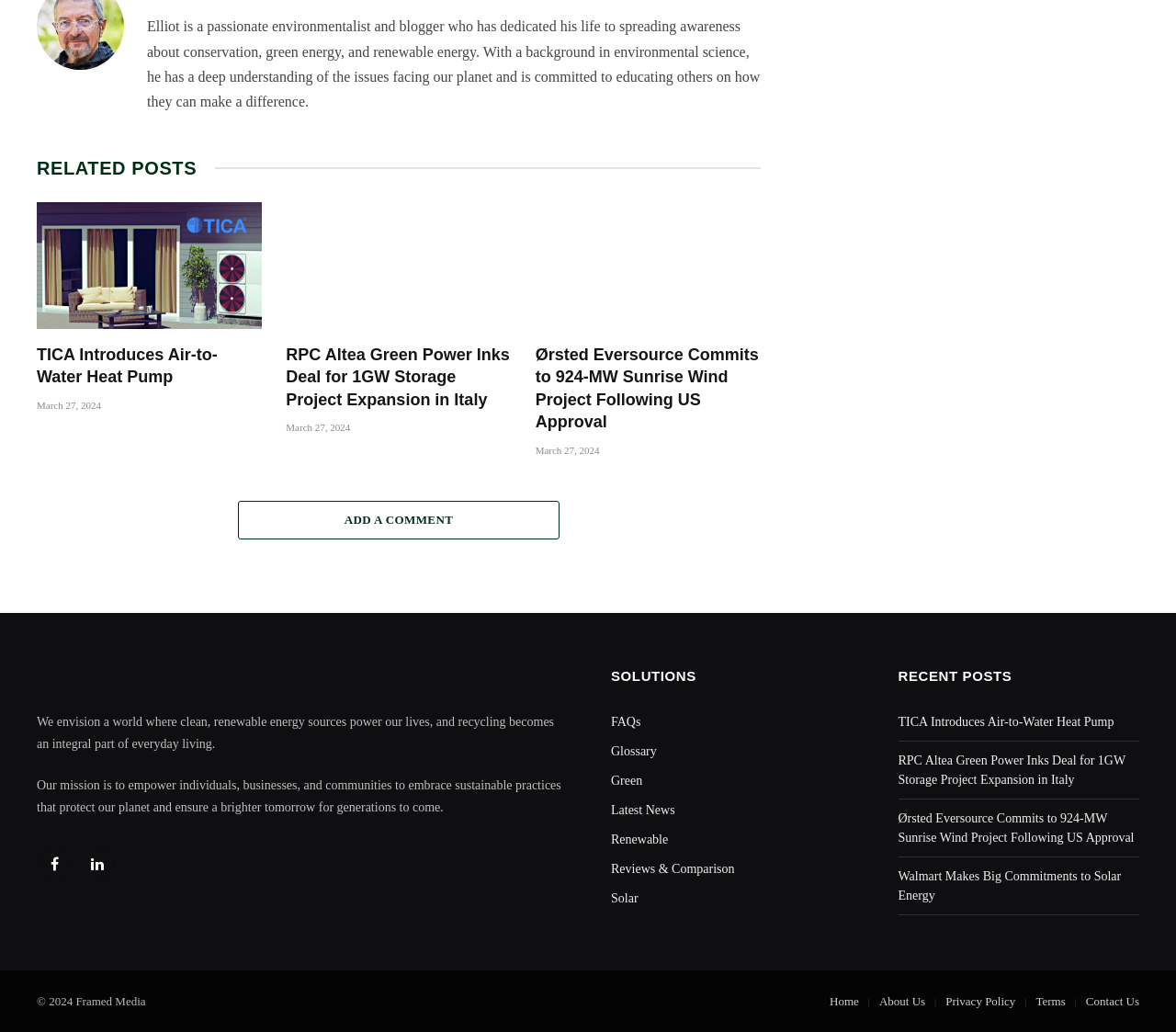How many social media links are there?
Look at the image and answer with only one word or phrase.

2